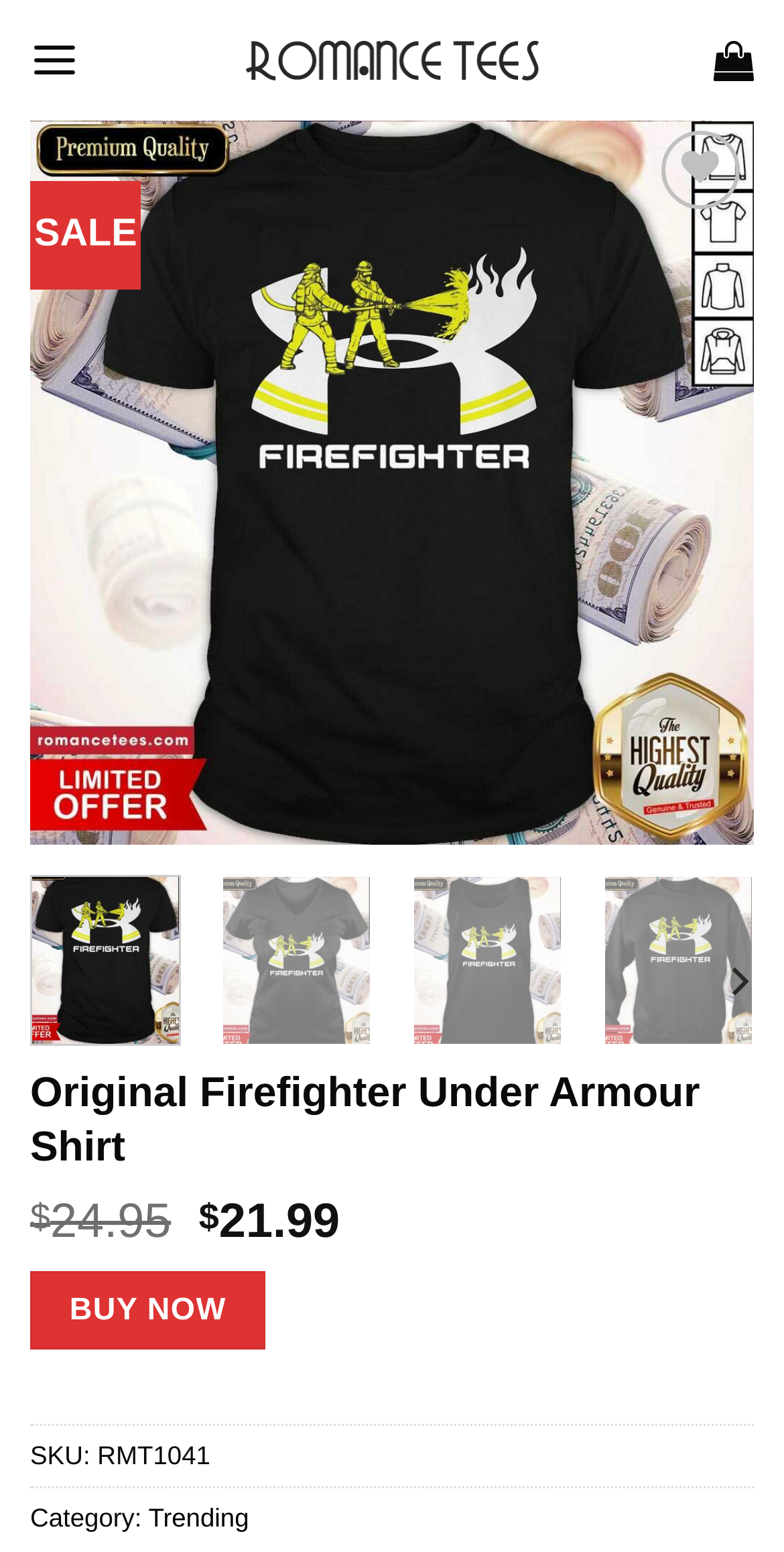Identify the bounding box of the HTML element described here: "Add to wishlist". Provide the coordinates as four float numbers between 0 and 1: [left, top, right, bottom].

[0.817, 0.148, 0.936, 0.197]